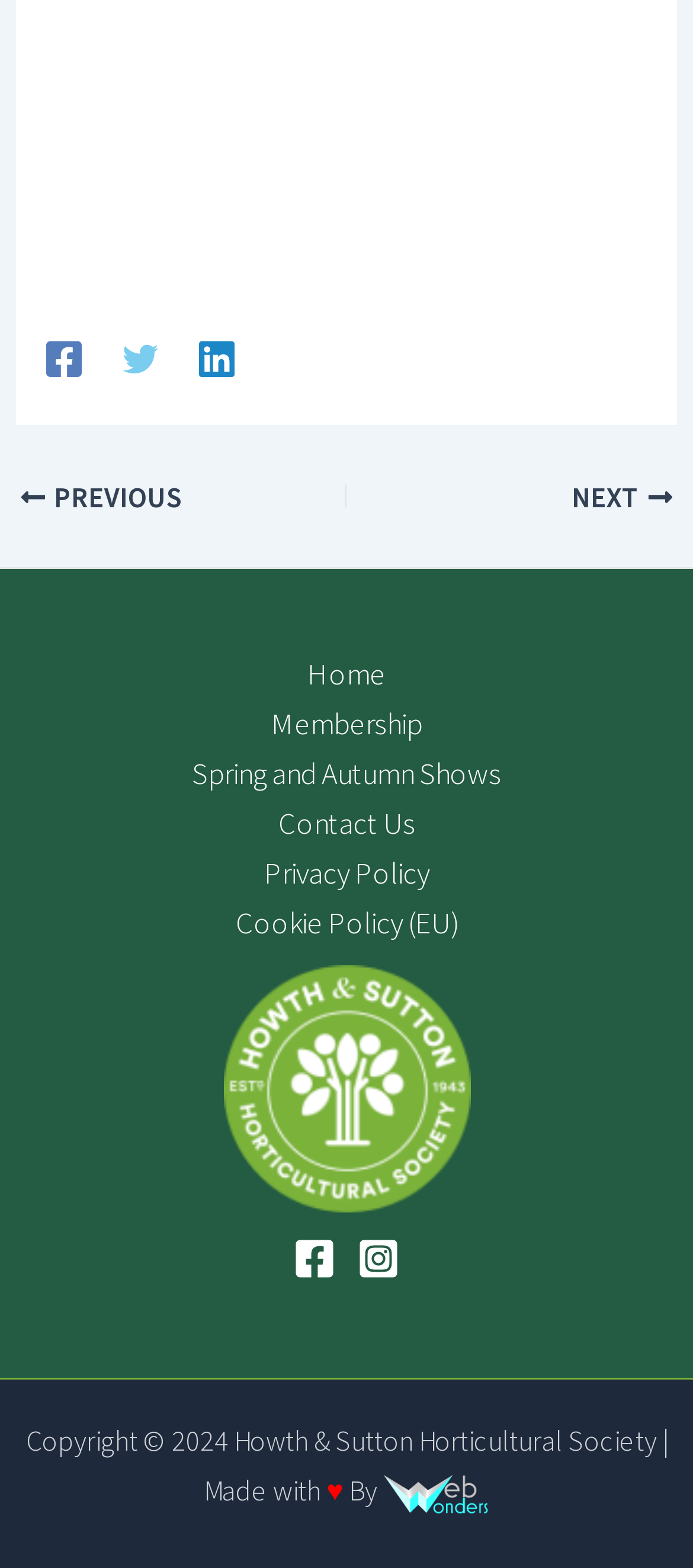Pinpoint the bounding box coordinates of the clickable area necessary to execute the following instruction: "Visit Home page". The coordinates should be given as four float numbers between 0 and 1, namely [left, top, right, bottom].

[0.392, 0.413, 0.608, 0.445]